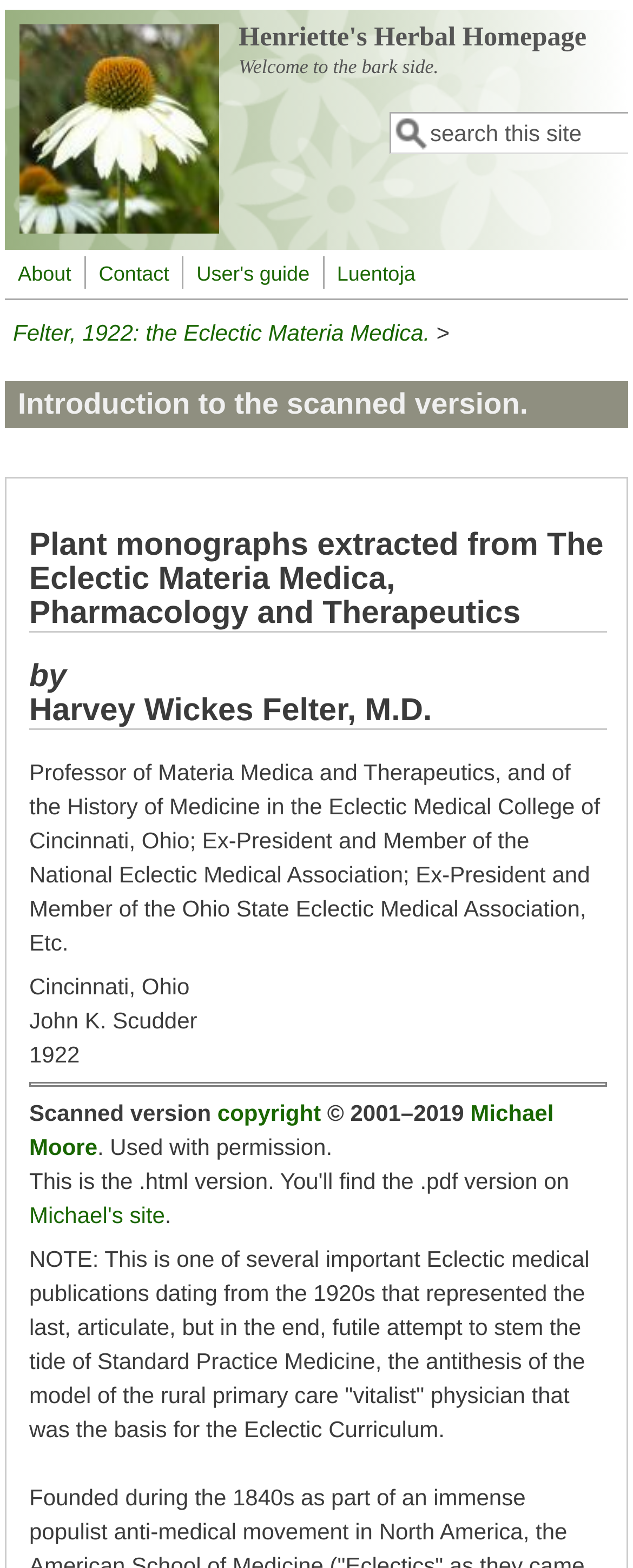Using the information shown in the image, answer the question with as much detail as possible: Who gave permission for the scanned version?

The person who gave permission for the scanned version can be found in the link 'Michael Moore' which is located at the bottom of the webpage, indicating that Michael Moore gave permission for the scanned version.